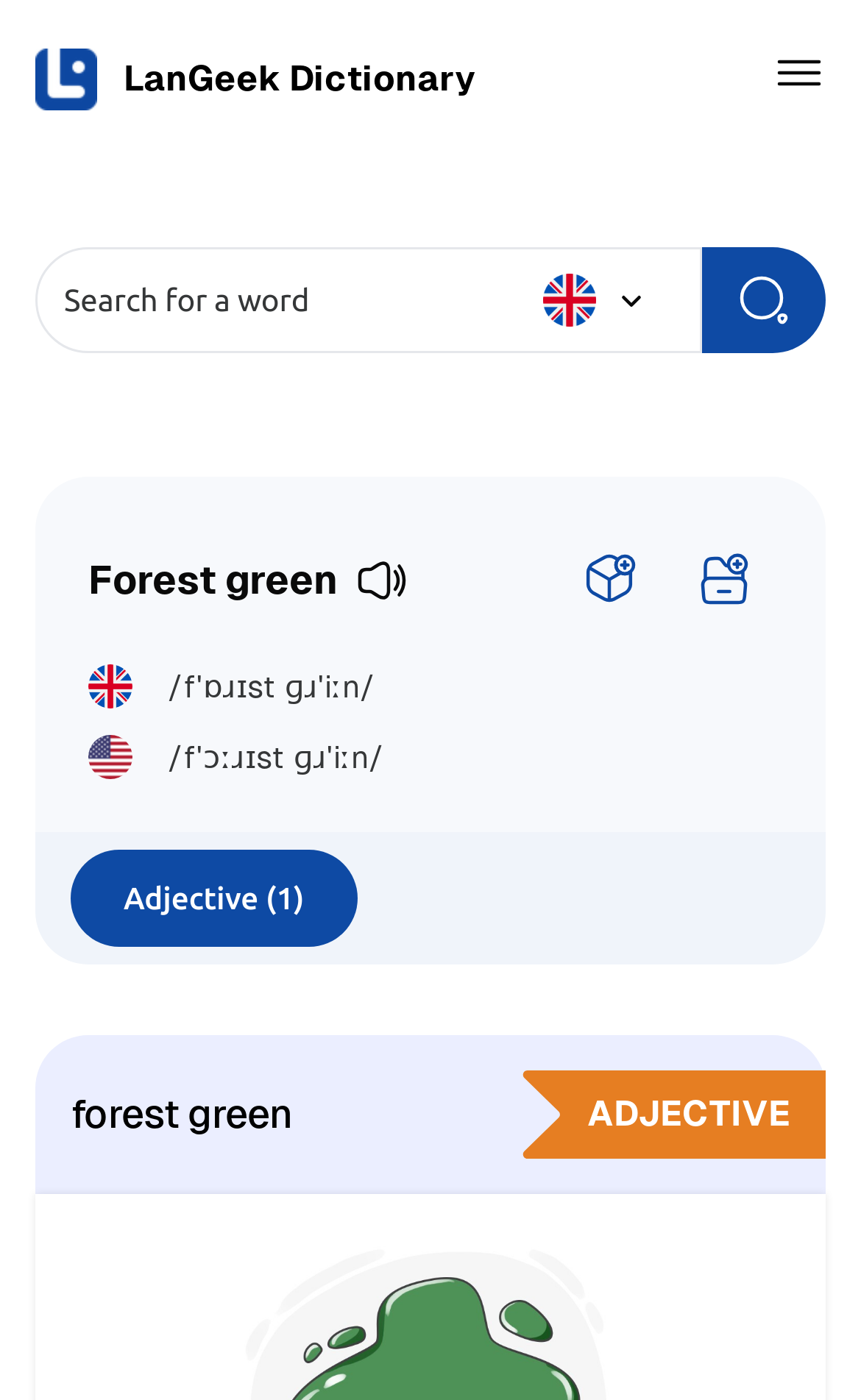How many pronunciation options are provided for 'Forest green'?
Please ensure your answer to the question is detailed and covers all necessary aspects.

I found the answer by looking at the section that provides pronunciation options and counting the number of options, which are 2: British and American pronunciations.